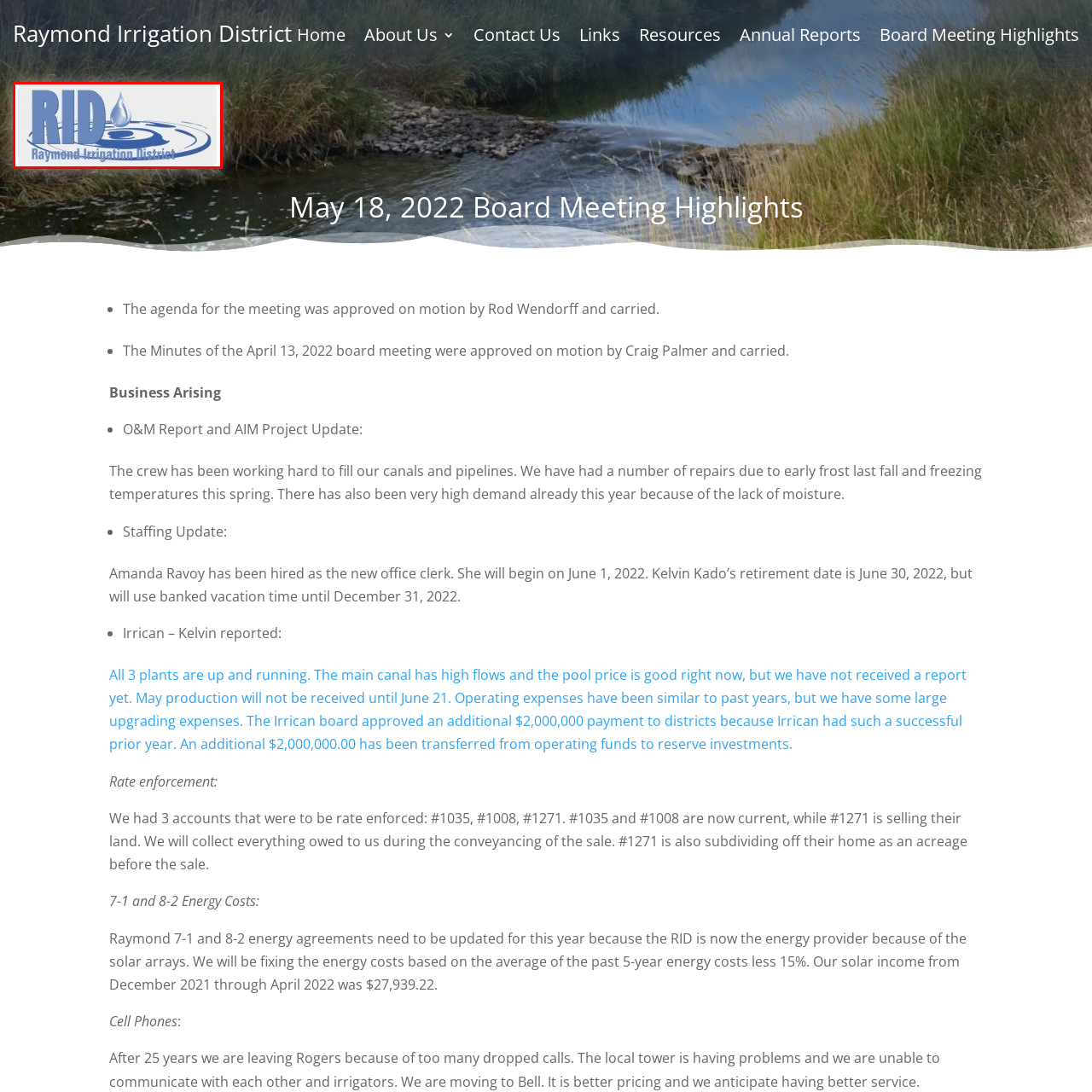What is the primary color of the logo?
Observe the image within the red bounding box and respond to the question with a detailed answer, relying on the image for information.

The primary color of the logo of the Raymond Irrigation District is blue, which represents water, freshness, and sustainability, reflecting the organization's commitment to its mission.